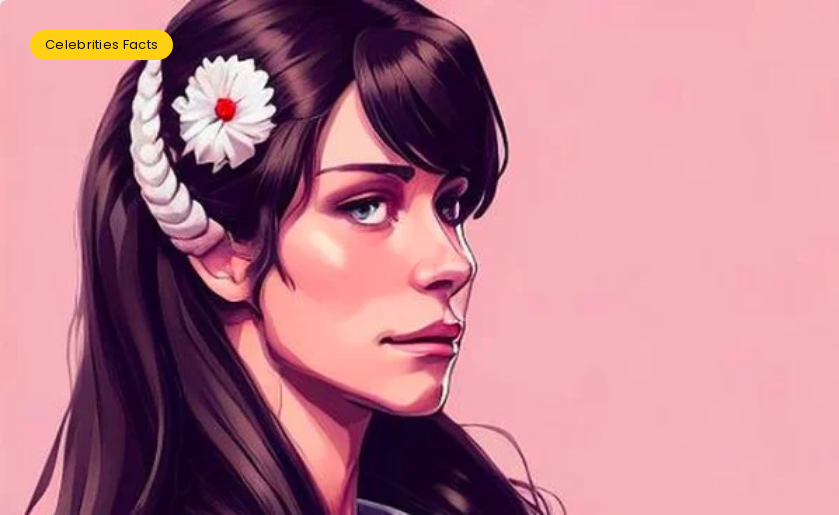Provide a thorough description of what you see in the image.

This striking digital illustration features a woman with long, dark hair, styled elegantly with a hair accessory adorned with a white flower and red detail. The background is a soft pink, adding a feminine touch to the overall aesthetic. The image appears in the context of the article titled "Kıvılcım Ural Height Married Daughter and Secrets," which likely explores the life and career of this Turkish artist. A prominent yellow banner labeled "Celebrities Facts" is visible at the top, indicating that this visual is part of a broader discussion about celebrity information. The artwork captures the subject with a profile view, emphasizing her sophisticated features and intriguing expression.